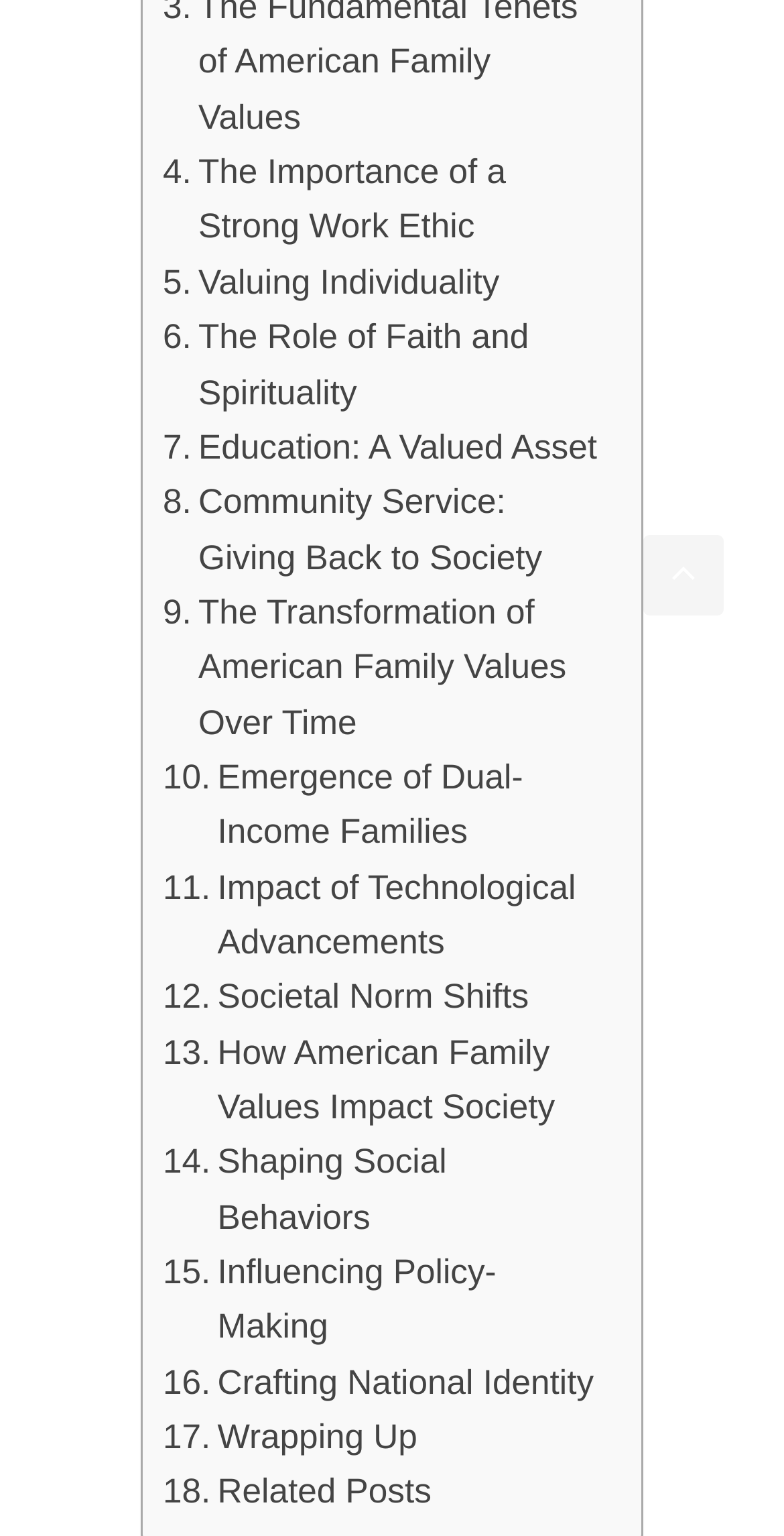What is the topic of the first link?
Using the information from the image, answer the question thoroughly.

I looked at the OCR text of the first link element, which is '. The Importance of a Strong Work Ethic', and determined that the topic of the first link is Work Ethic.